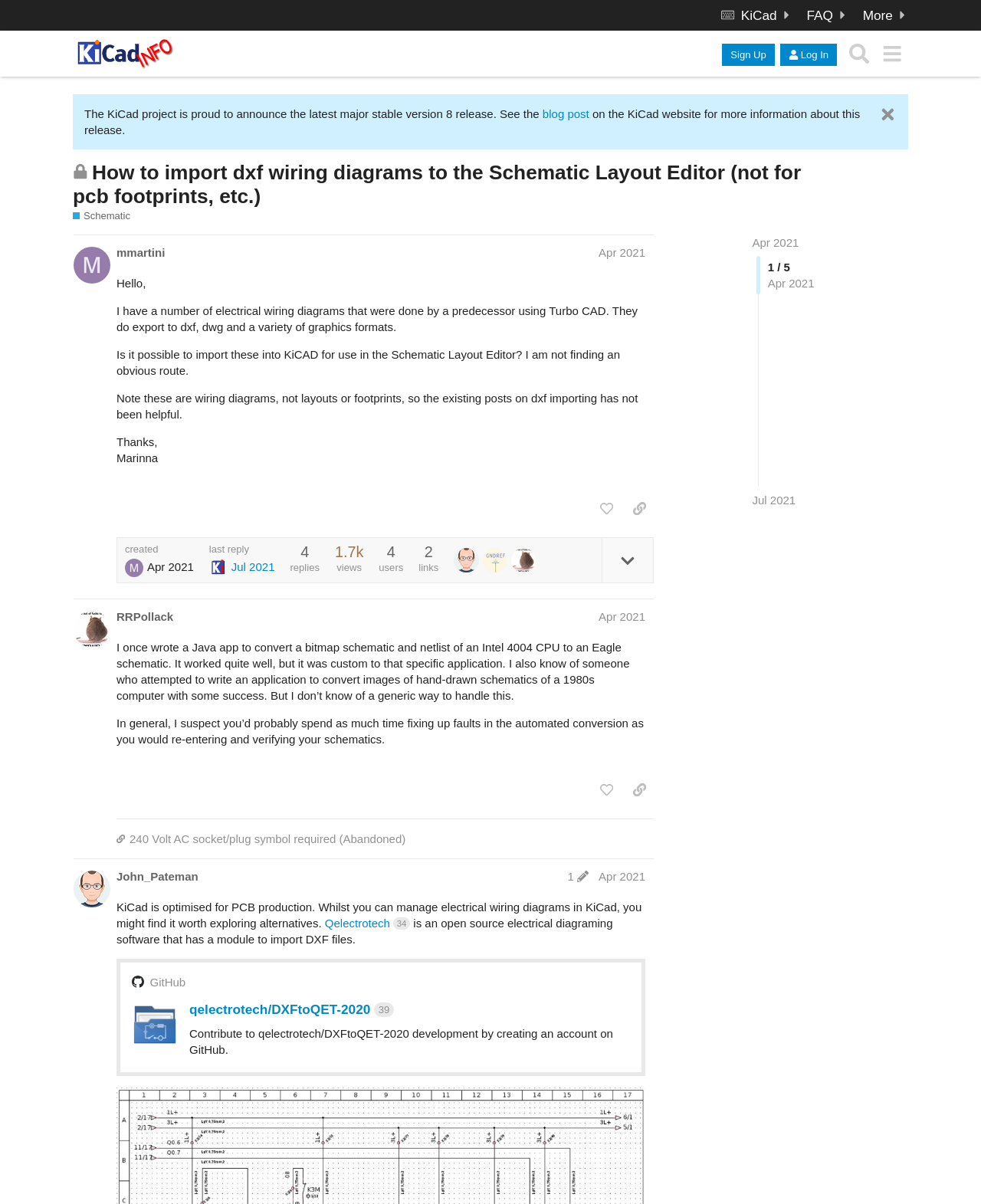What is the principal heading displayed on the webpage?

How to import dxf wiring diagrams to the Schematic Layout Editor (not for pcb footprints, etc.)